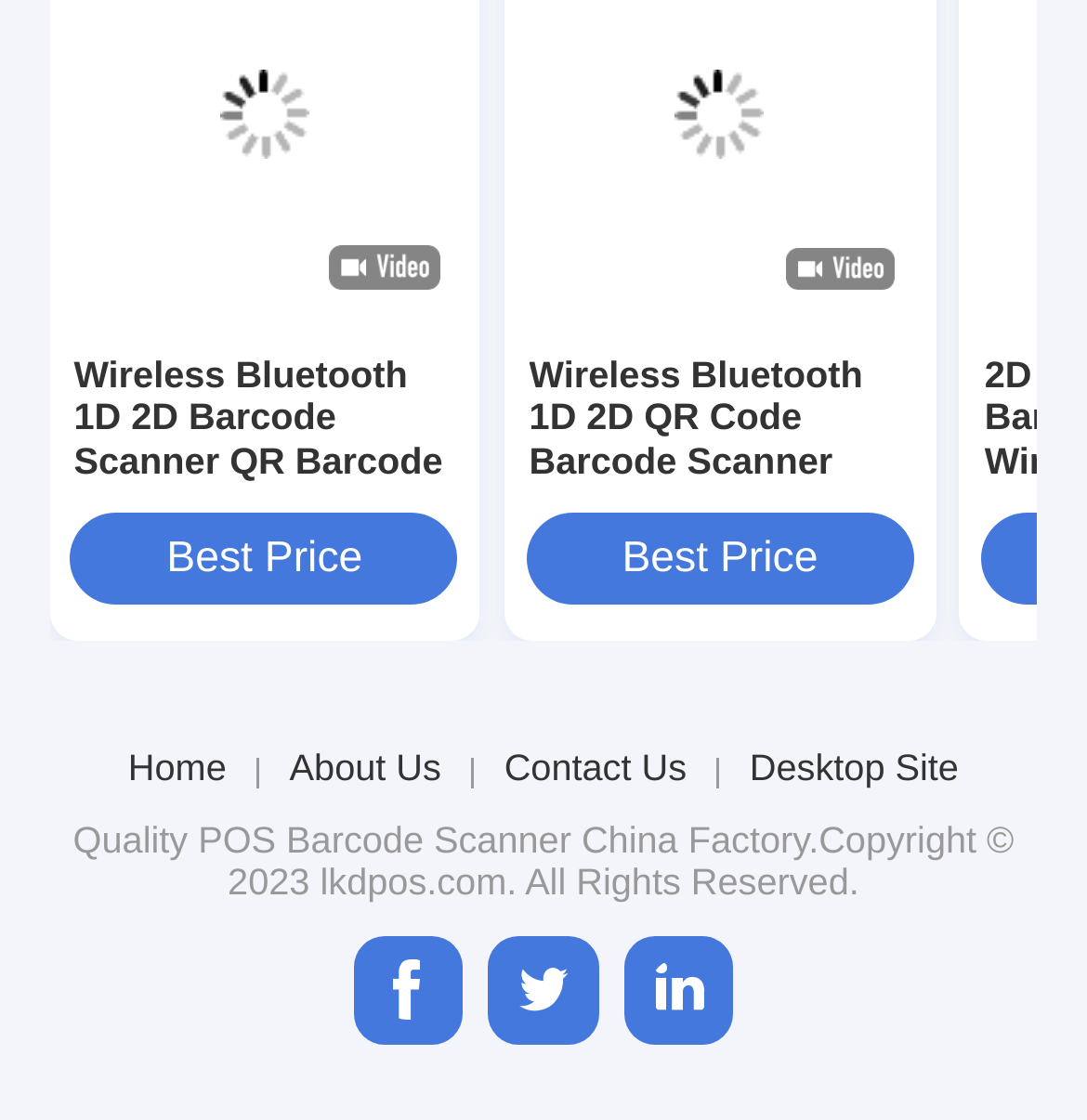Given the description: "companyInfo linkedin", determine the bounding box coordinates of the UI element. The coordinates should be formatted as four float numbers between 0 and 1, [left, top, right, bottom].

[0.574, 0.835, 0.675, 0.933]